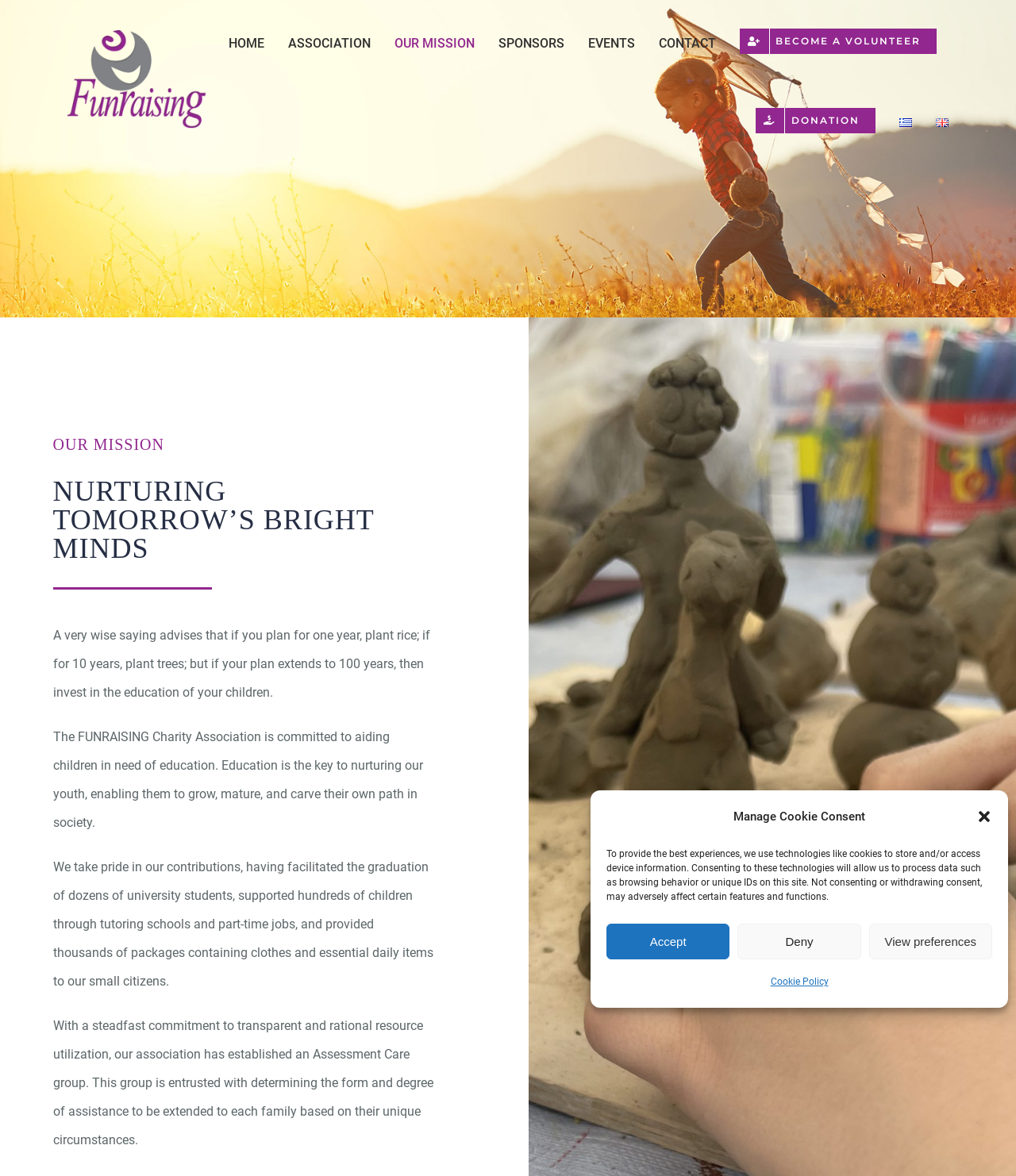Provide your answer to the question using just one word or phrase: What is the language of the link at the top-right corner?

English